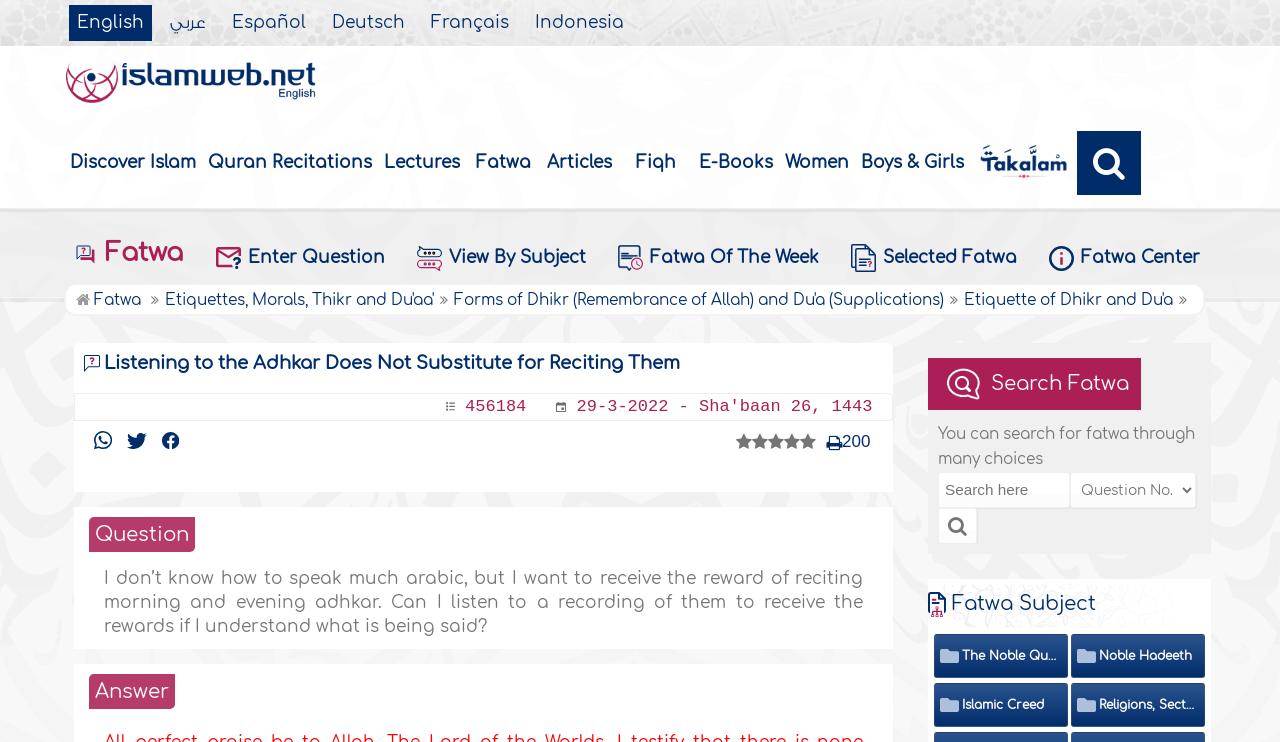What is the topic of the question being asked on the webpage?
Use the image to answer the question with a single word or phrase.

Reciting morning and evening adhkar